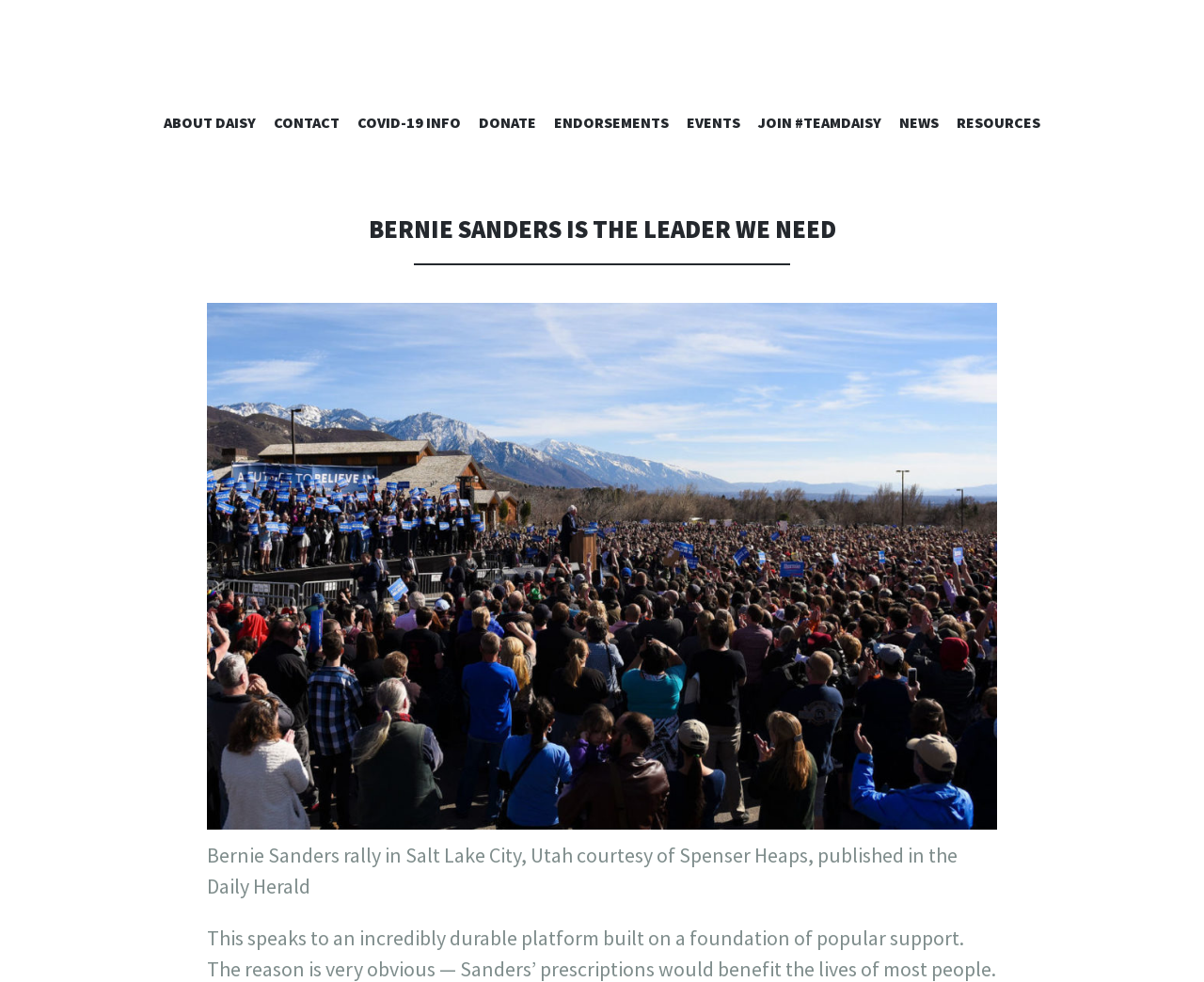Identify the bounding box coordinates of the specific part of the webpage to click to complete this instruction: "go to the COVID-19 information page".

[0.297, 0.115, 0.383, 0.142]